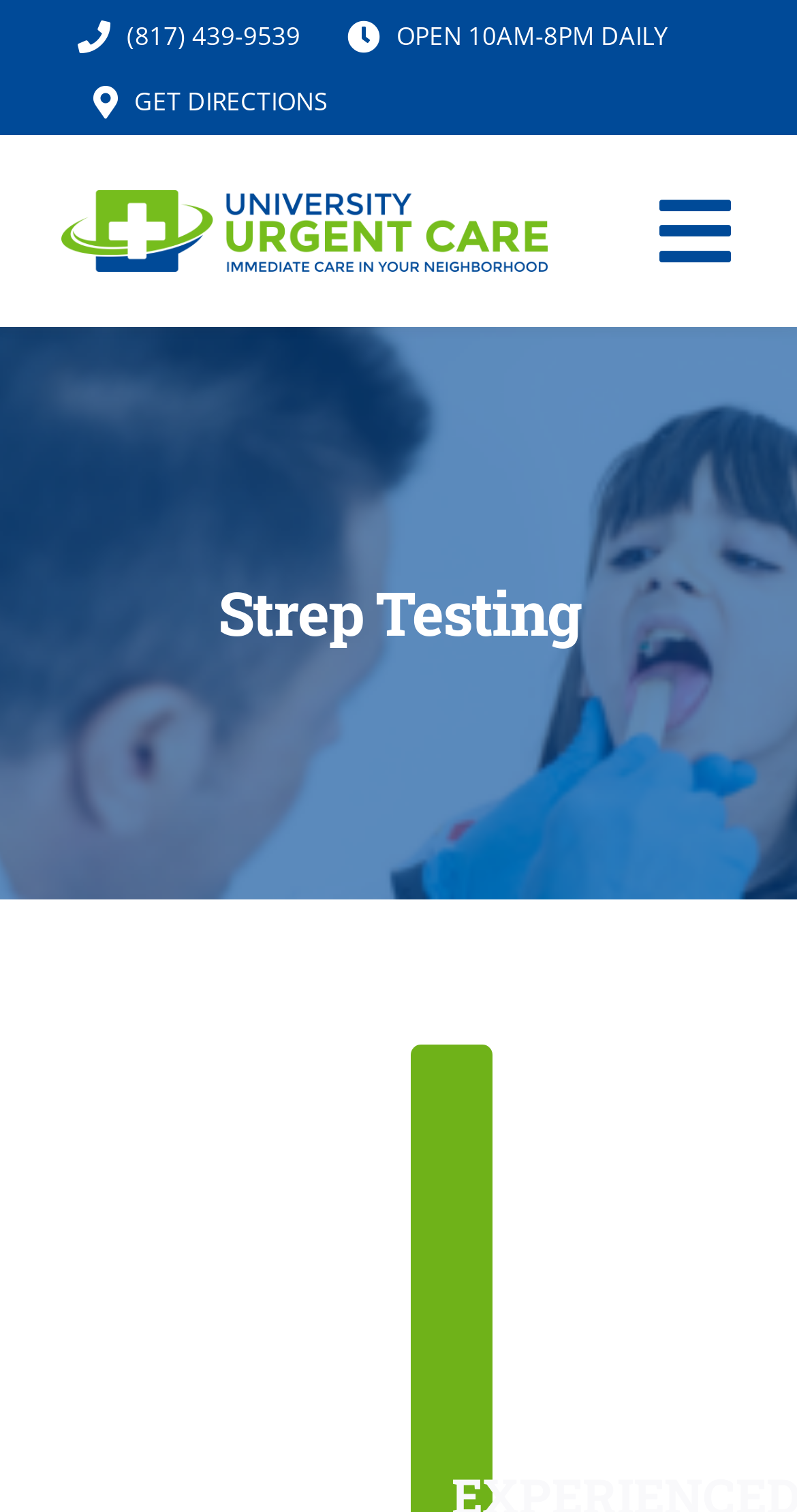Given the description of the UI element: "SERVICES", predict the bounding box coordinates in the form of [left, top, right, bottom], with each value being a float between 0 and 1.

[0.0, 0.306, 1.0, 0.393]